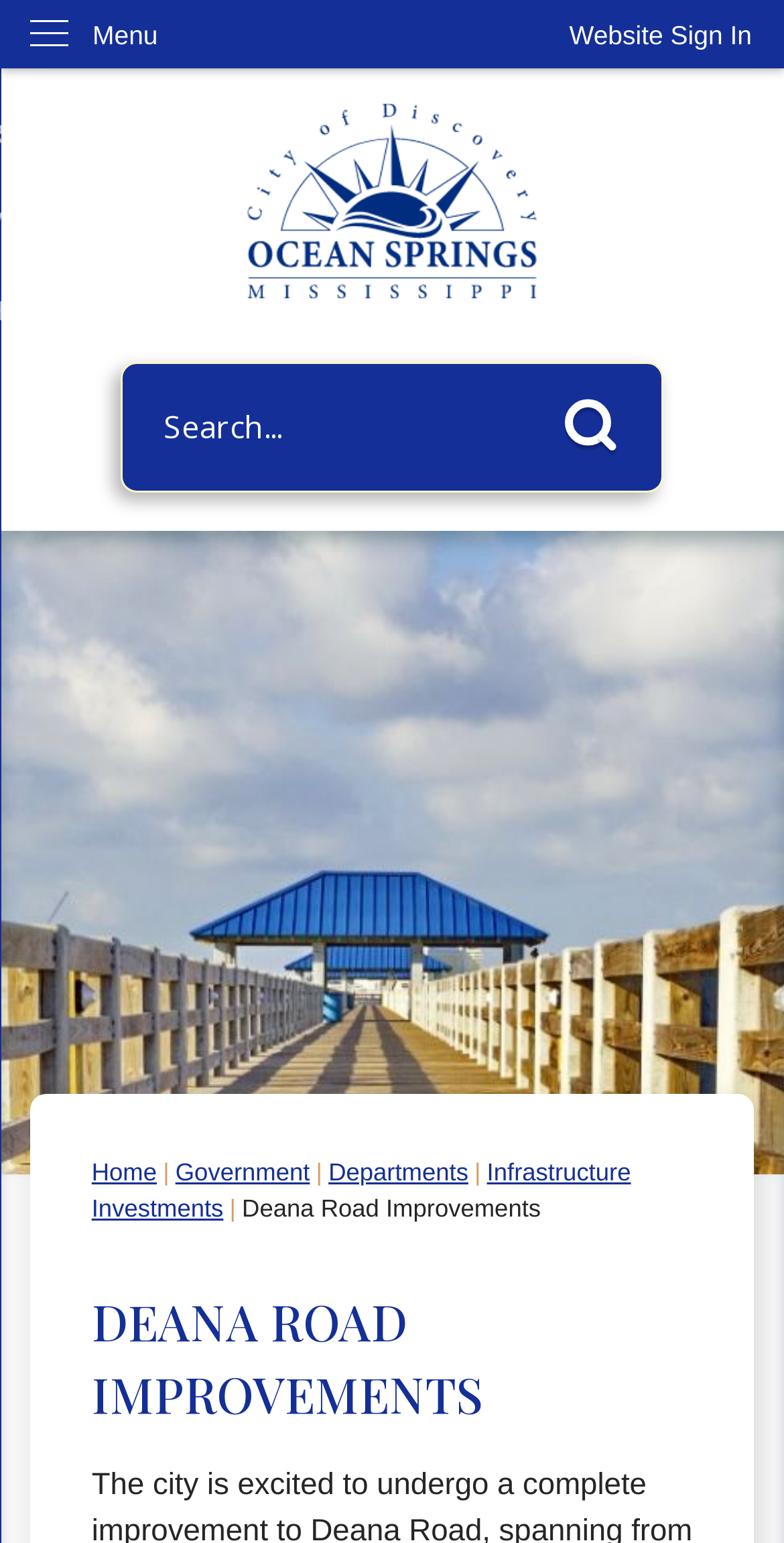Find the bounding box coordinates of the clickable area that will achieve the following instruction: "Skip to main content".

[0.0, 0.0, 0.044, 0.022]